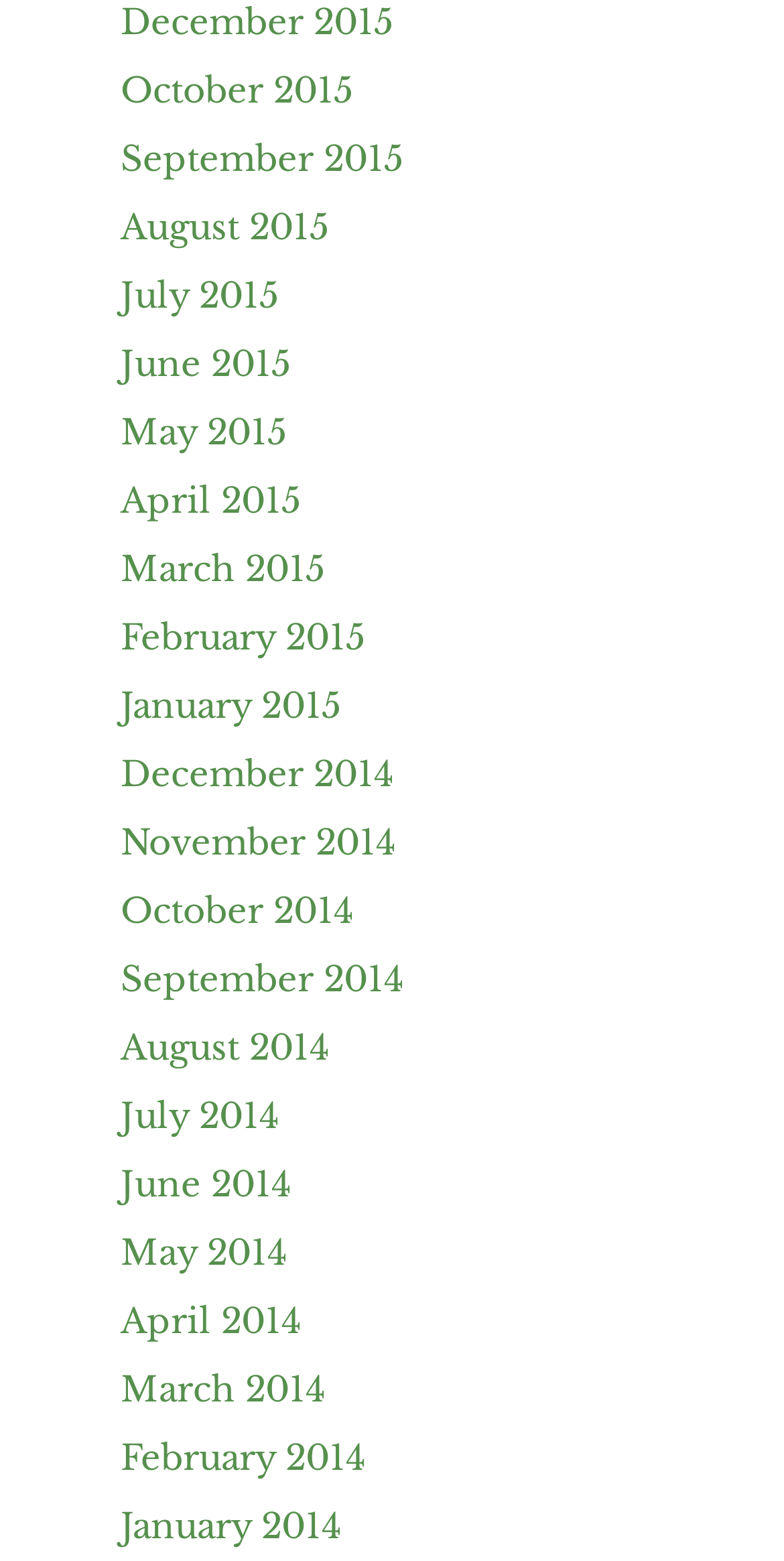Please specify the bounding box coordinates in the format (top-left x, top-left y, bottom-right x, bottom-right y), with all values as floating point numbers between 0 and 1. Identify the bounding box of the UI element described by: October 2015

[0.154, 0.045, 0.451, 0.072]